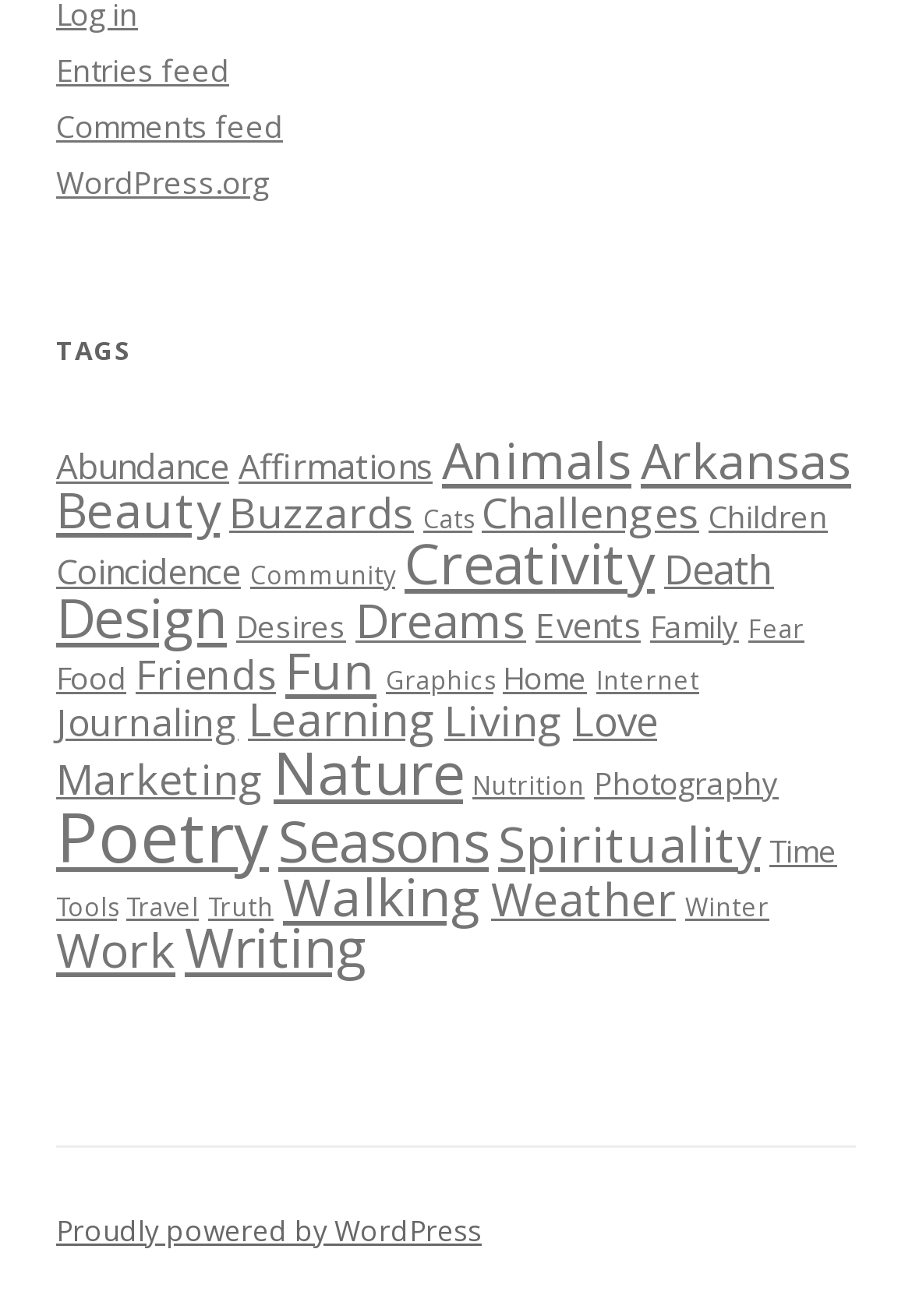Please find the bounding box coordinates of the section that needs to be clicked to achieve this instruction: "Explore Poetry posts".

[0.062, 0.6, 0.295, 0.671]